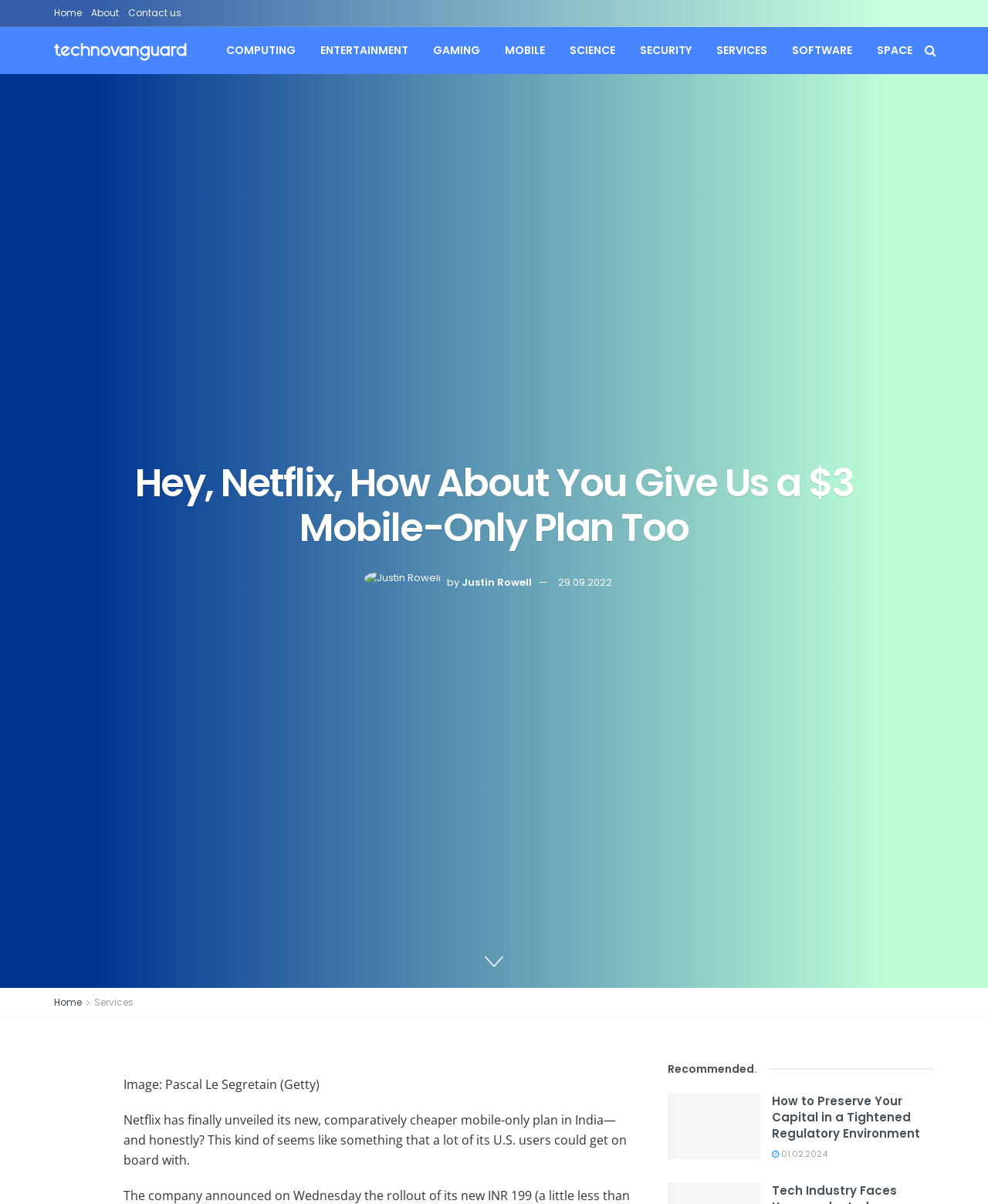Given the element description, predict the bounding box coordinates in the format (top-left x, top-left y, bottom-right x, bottom-right y). Make sure all values are between 0 and 1. Here is the element description: Justin Rowell

[0.467, 0.478, 0.538, 0.49]